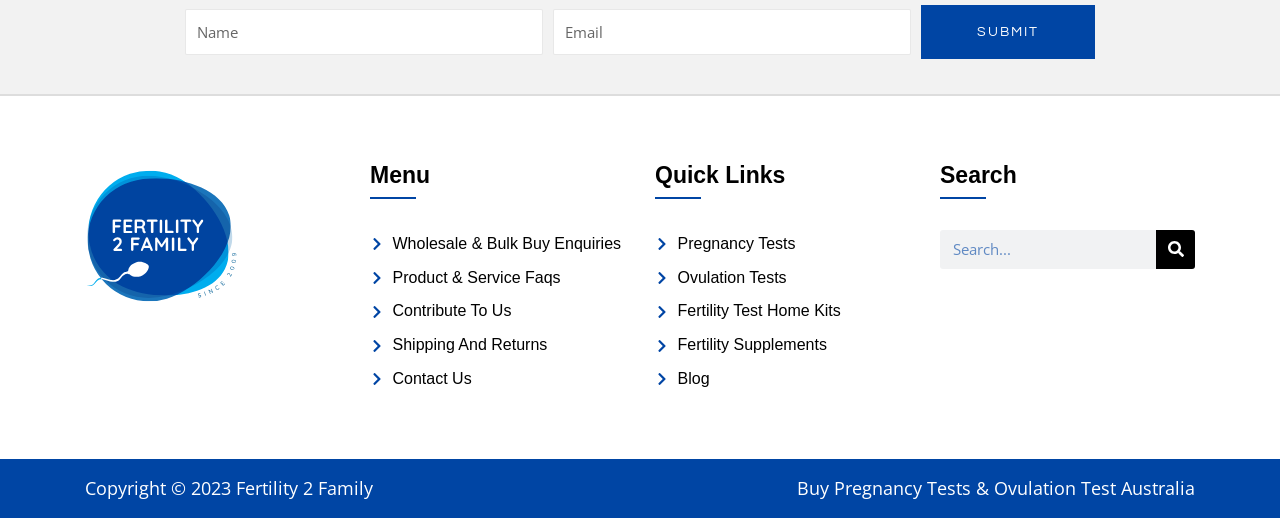Extract the bounding box coordinates for the HTML element that matches this description: "contribute to us". The coordinates should be four float numbers between 0 and 1, i.e., [left, top, right, bottom].

[0.289, 0.574, 0.488, 0.63]